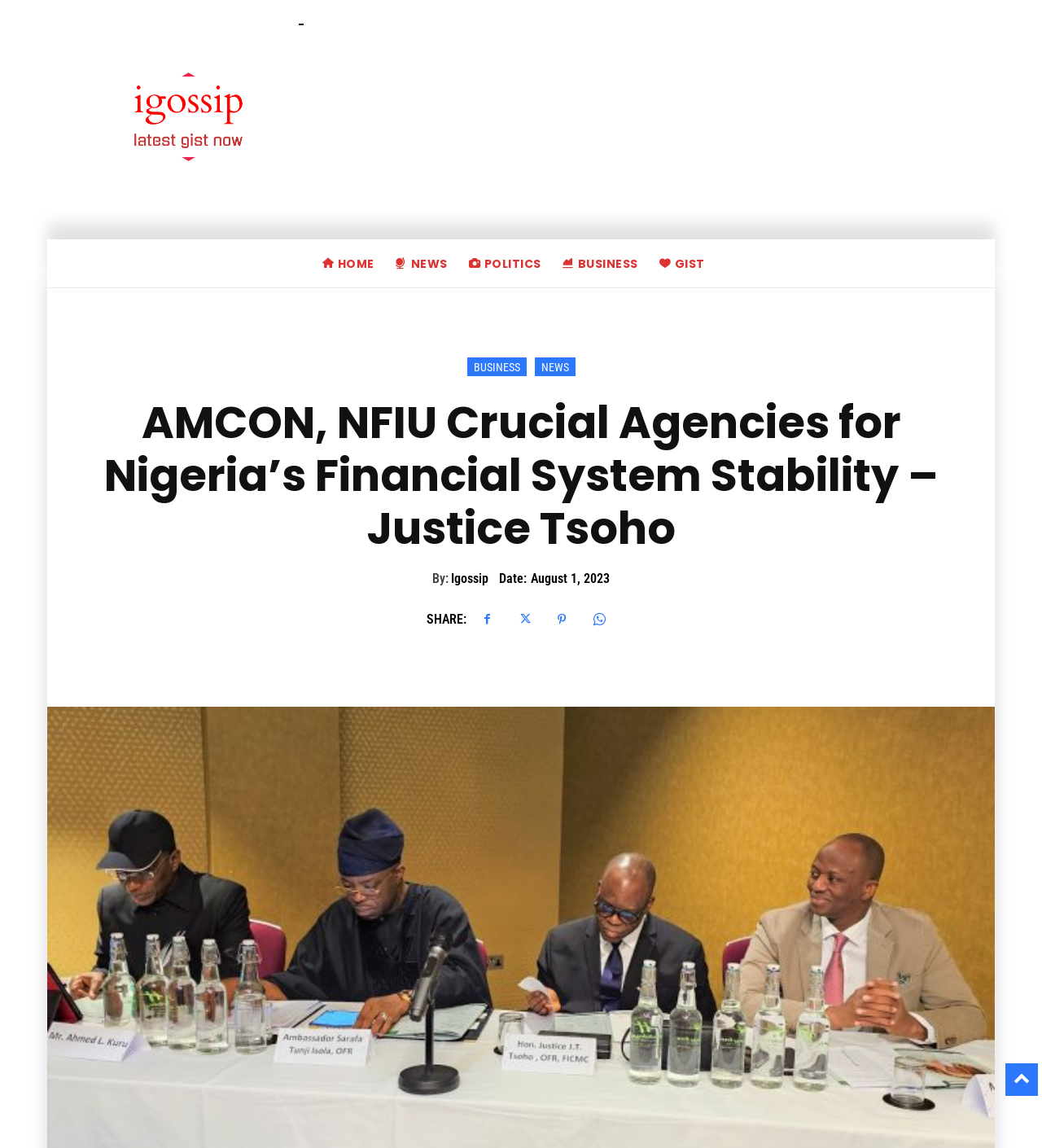Locate the bounding box coordinates of the element that needs to be clicked to carry out the instruction: "Search". The coordinates should be given as four float numbers ranging from 0 to 1, i.e., [left, top, right, bottom].

None